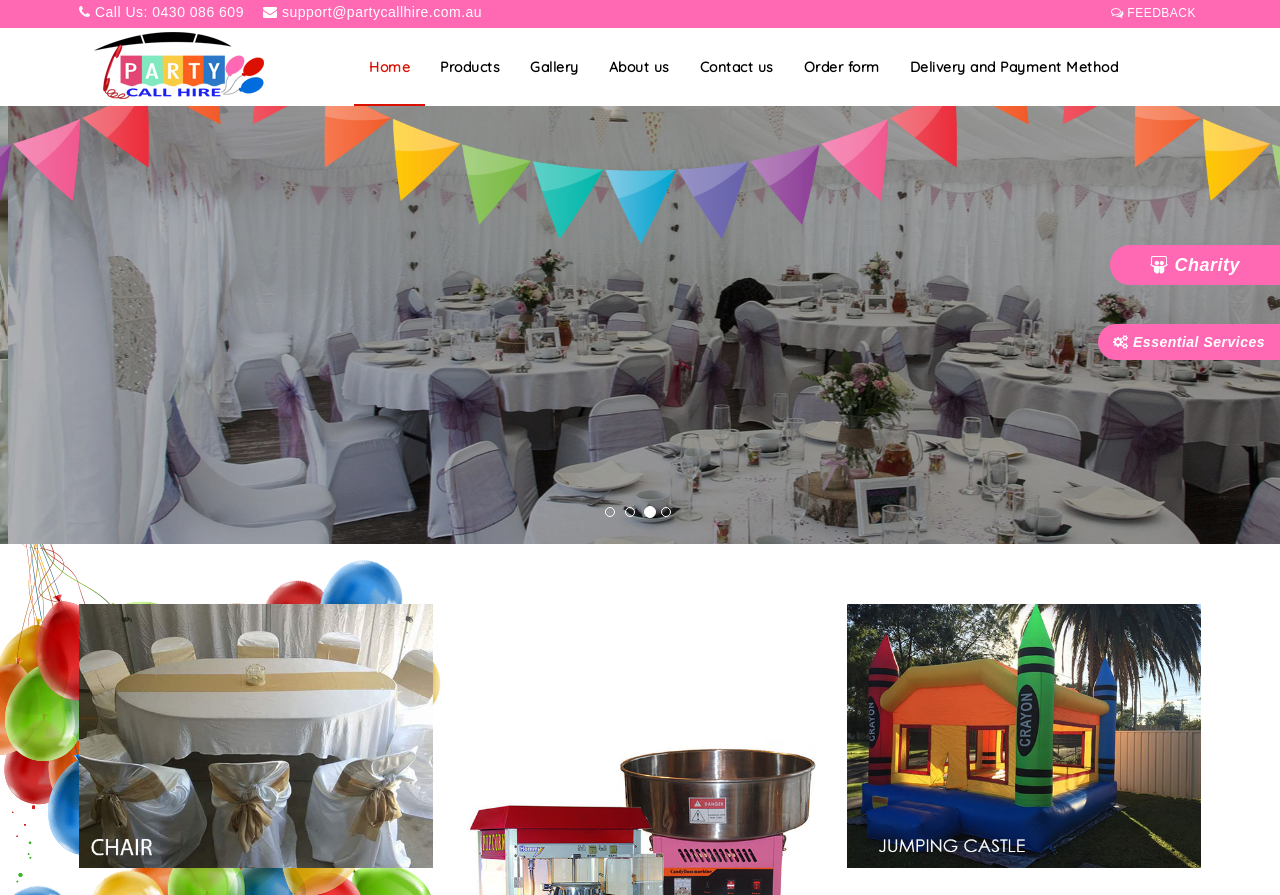Generate a comprehensive description of the contents of the webpage.

This webpage is about a party hire company, specifically Partycallhire, that serves areas such as Kellyville, Mount Druit, Schofields, and Rouse Hill. At the top left, there is a logo of Partycallhire accompanied by a link to the company's homepage. Next to the logo, there are links to various pages, including Products, Gallery, About us, Contact us, Order form, and Delivery and Payment Method. 

On the top right, there are three links: one for calling the company, another for emailing support, and a third for providing feedback. Below these links, there is a list box that takes up the full width of the page, containing various options. 

At the bottom left, there are two links, and at the bottom right, there are two more links, one for Charity and another for Essential Services.